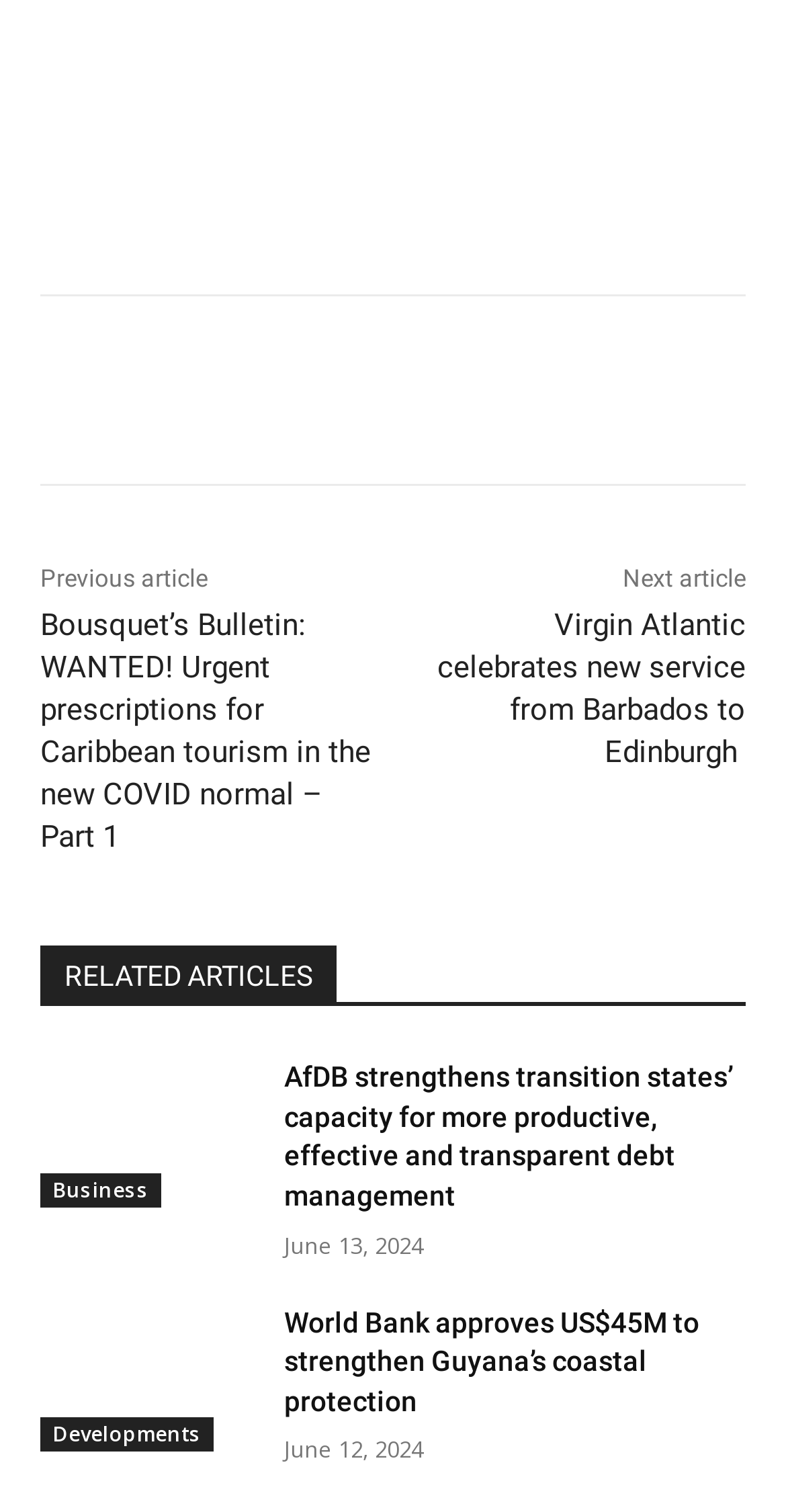Please identify the bounding box coordinates of the clickable area that will fulfill the following instruction: "Explore the article about AfDB strengthening transition states’ capacity". The coordinates should be in the format of four float numbers between 0 and 1, i.e., [left, top, right, bottom].

[0.362, 0.7, 0.949, 0.805]